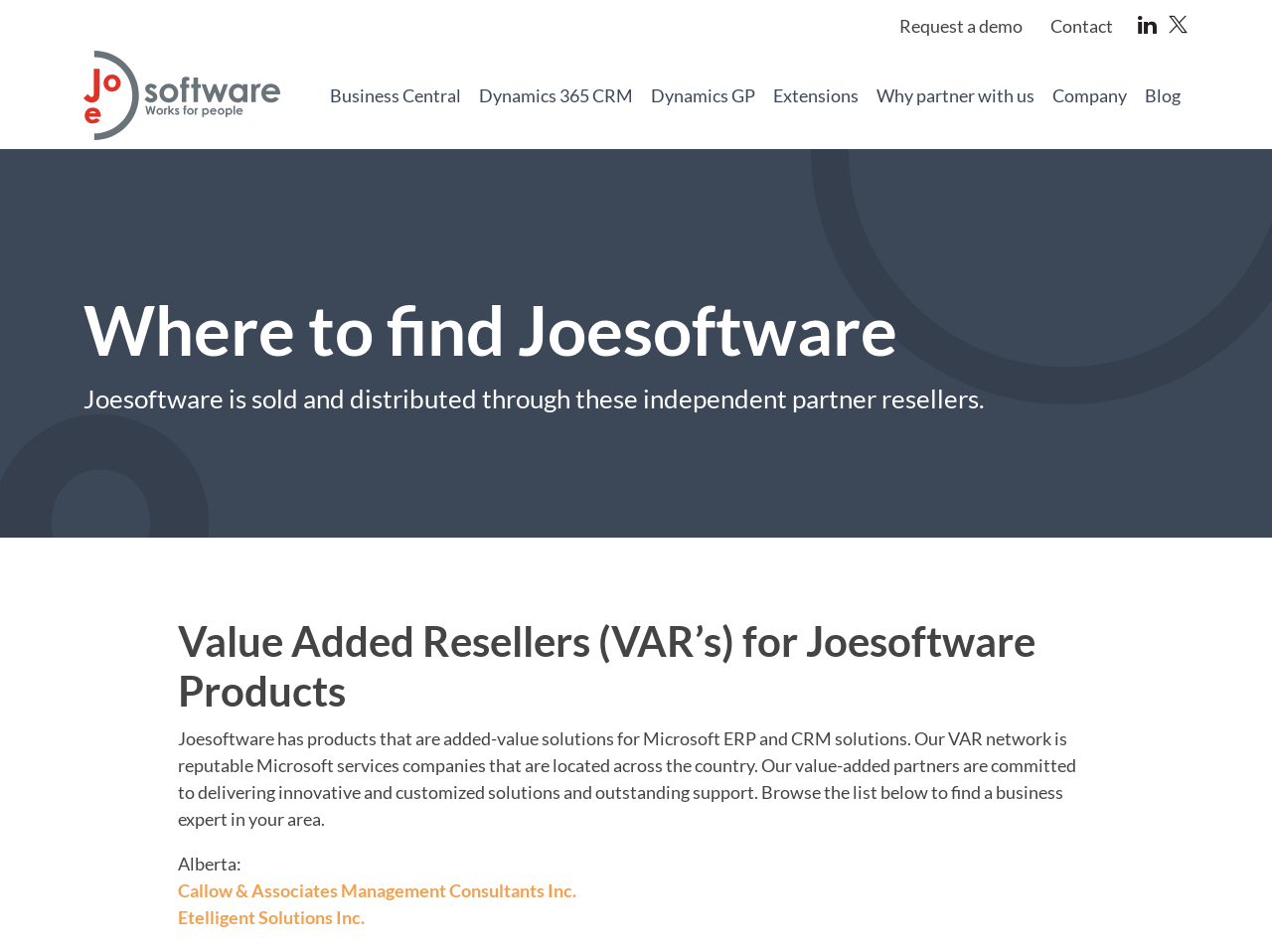Respond to the question below with a concise word or phrase:
What is the name of the first company listed under Alberta?

Callow & Associates Management Consultants Inc.